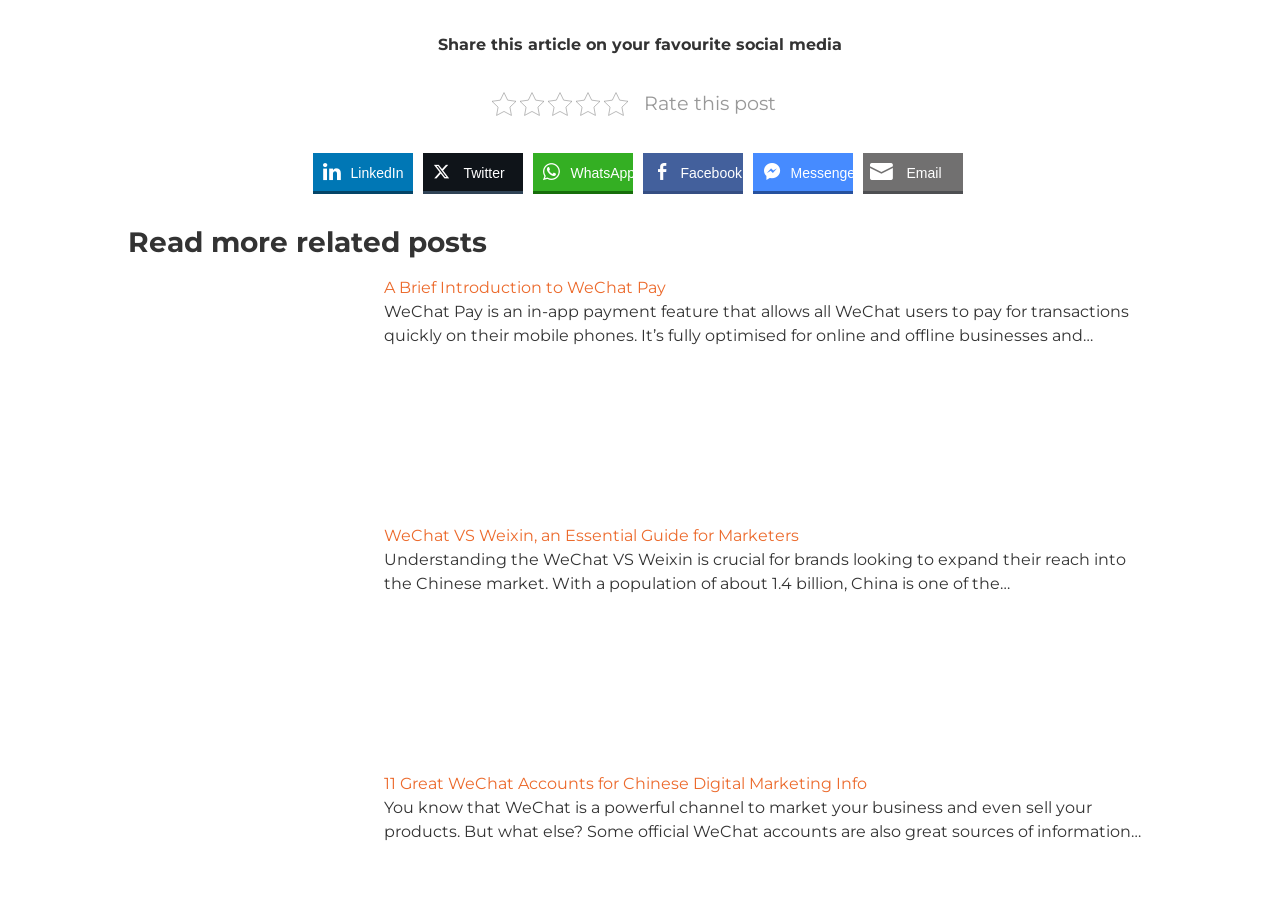Bounding box coordinates must be specified in the format (top-left x, top-left y, bottom-right x, bottom-right y). All values should be floating point numbers between 0 and 1. What are the bounding box coordinates of the UI element described as: alt="WeChat VS Weixin"

[0.1, 0.803, 0.28, 0.824]